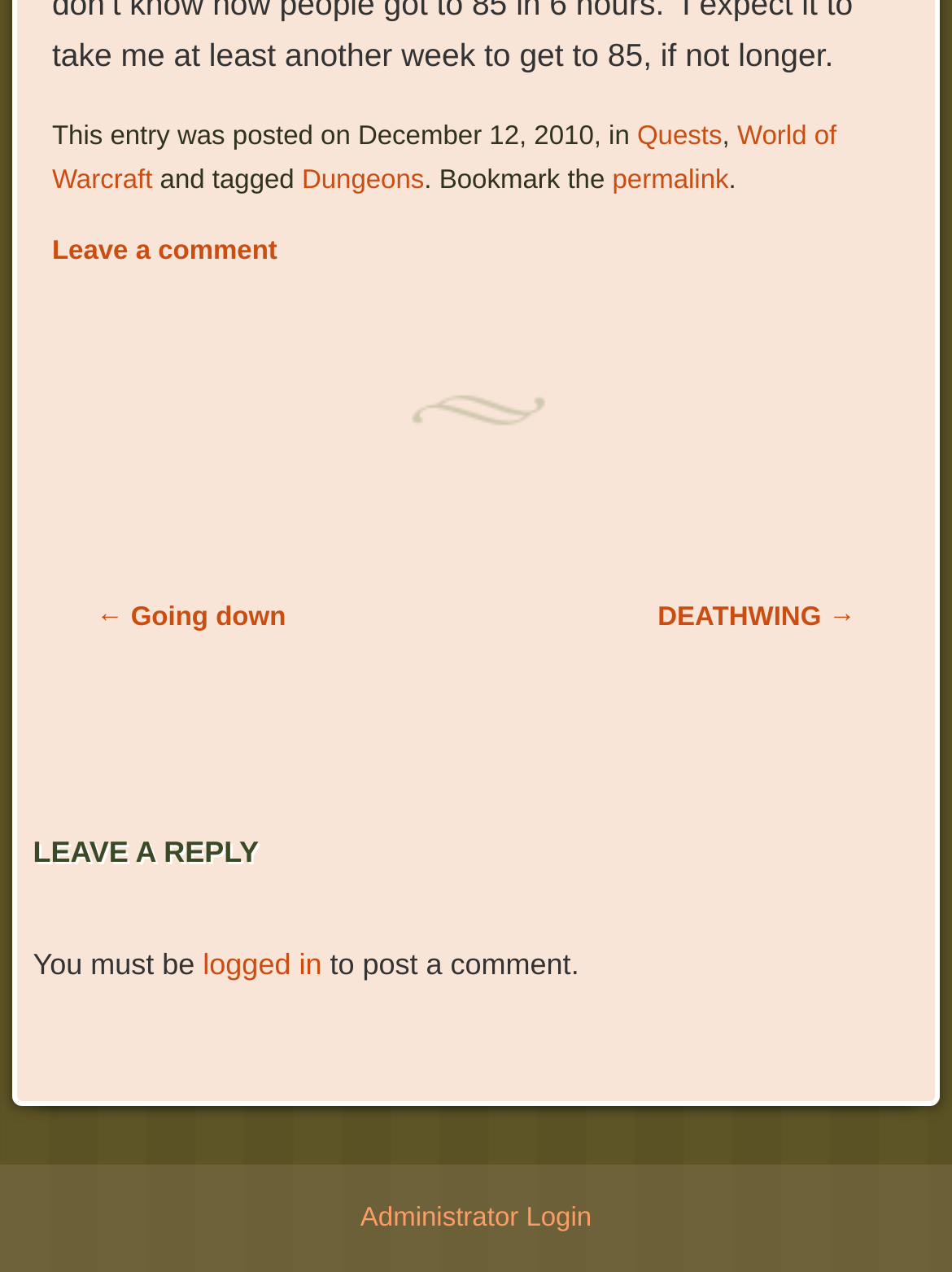Given the webpage screenshot and the description, determine the bounding box coordinates (top-left x, top-left y, bottom-right x, bottom-right y) that define the location of the UI element matching this description: World of Warcraft

[0.055, 0.097, 0.879, 0.154]